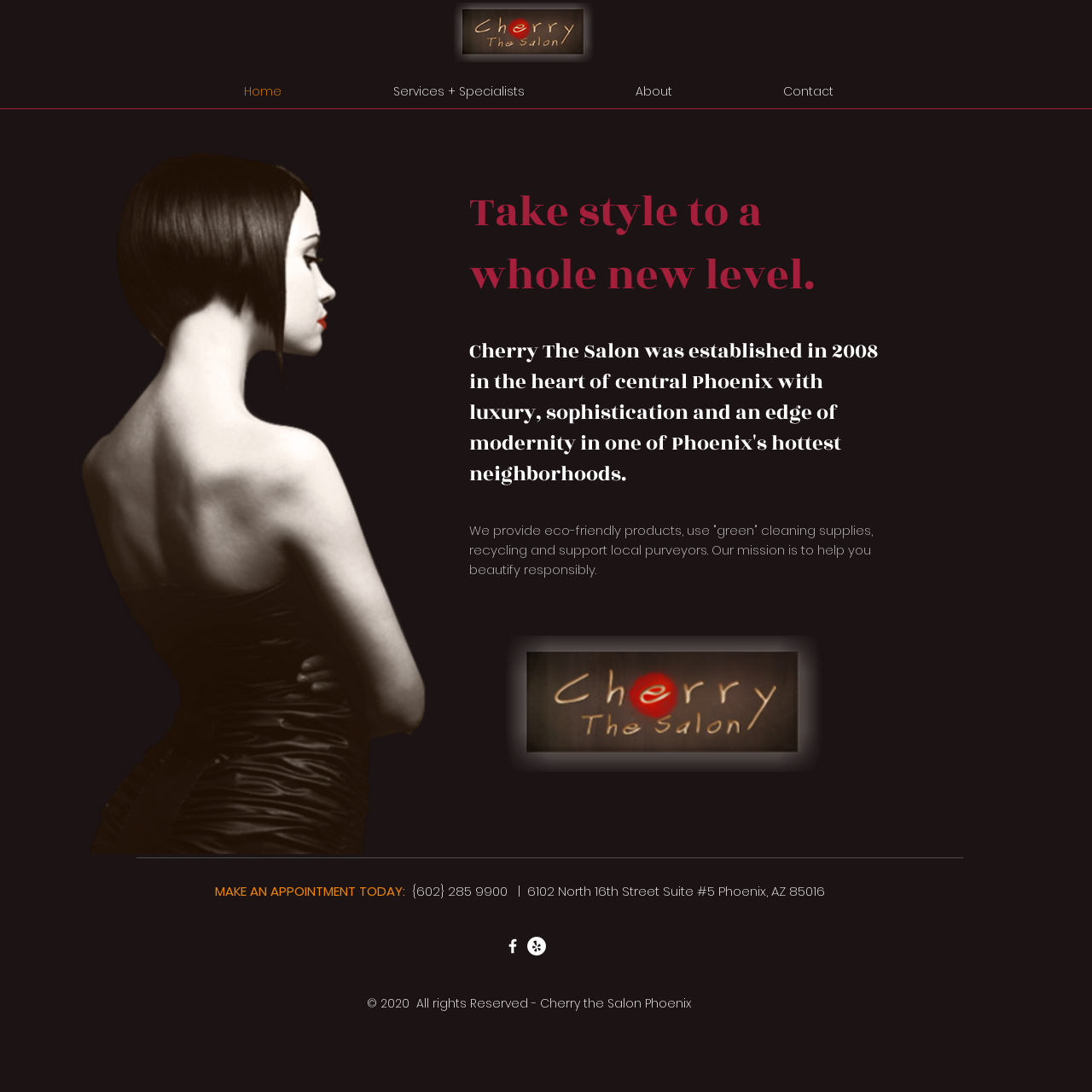What is the phone number of the salon?
Respond with a short answer, either a single word or a phrase, based on the image.

(602) 285 9900